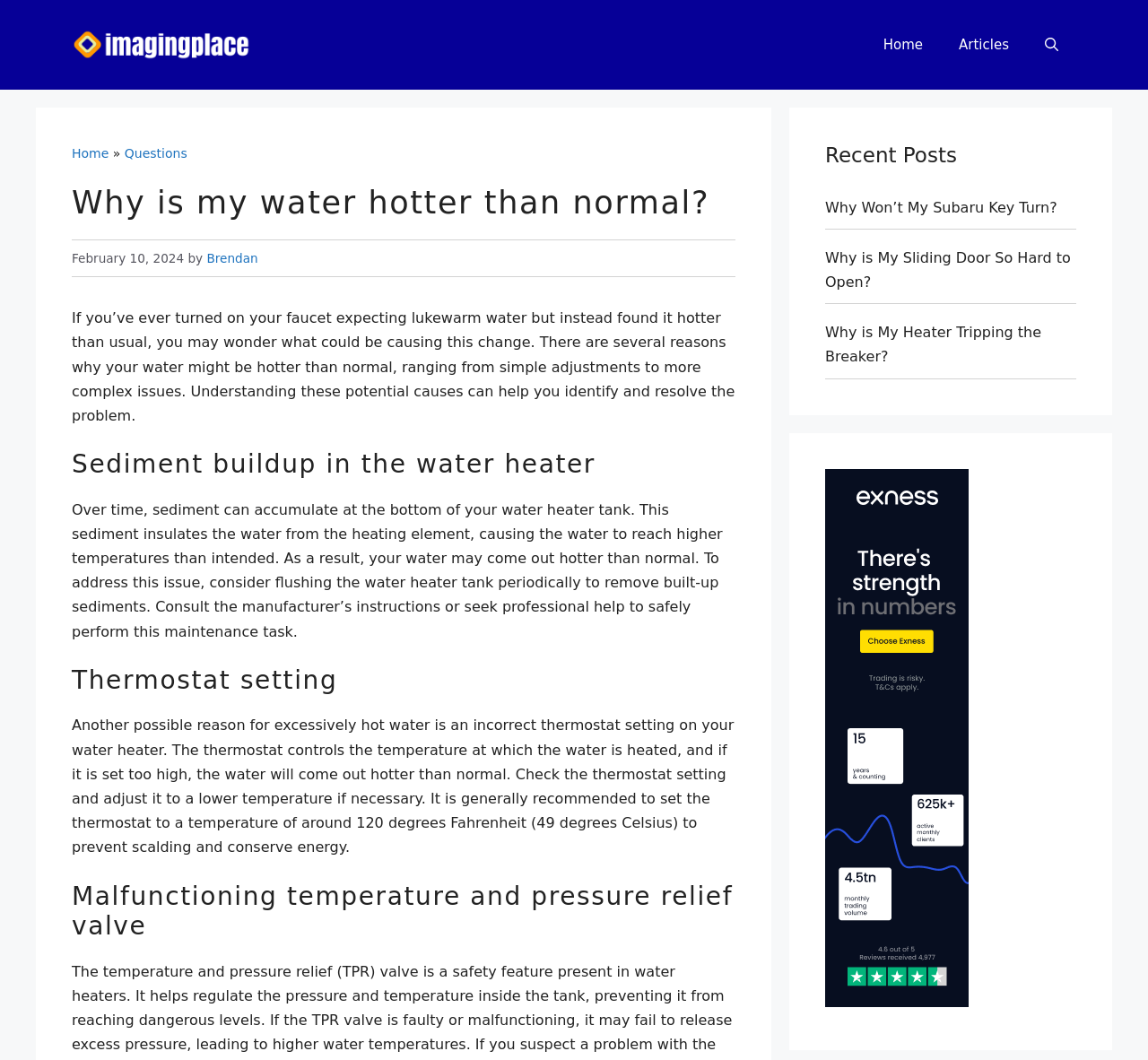Please find the bounding box coordinates of the element that you should click to achieve the following instruction: "Click the 'Smiley Reaction' button". The coordinates should be presented as four float numbers between 0 and 1: [left, top, right, bottom].

None